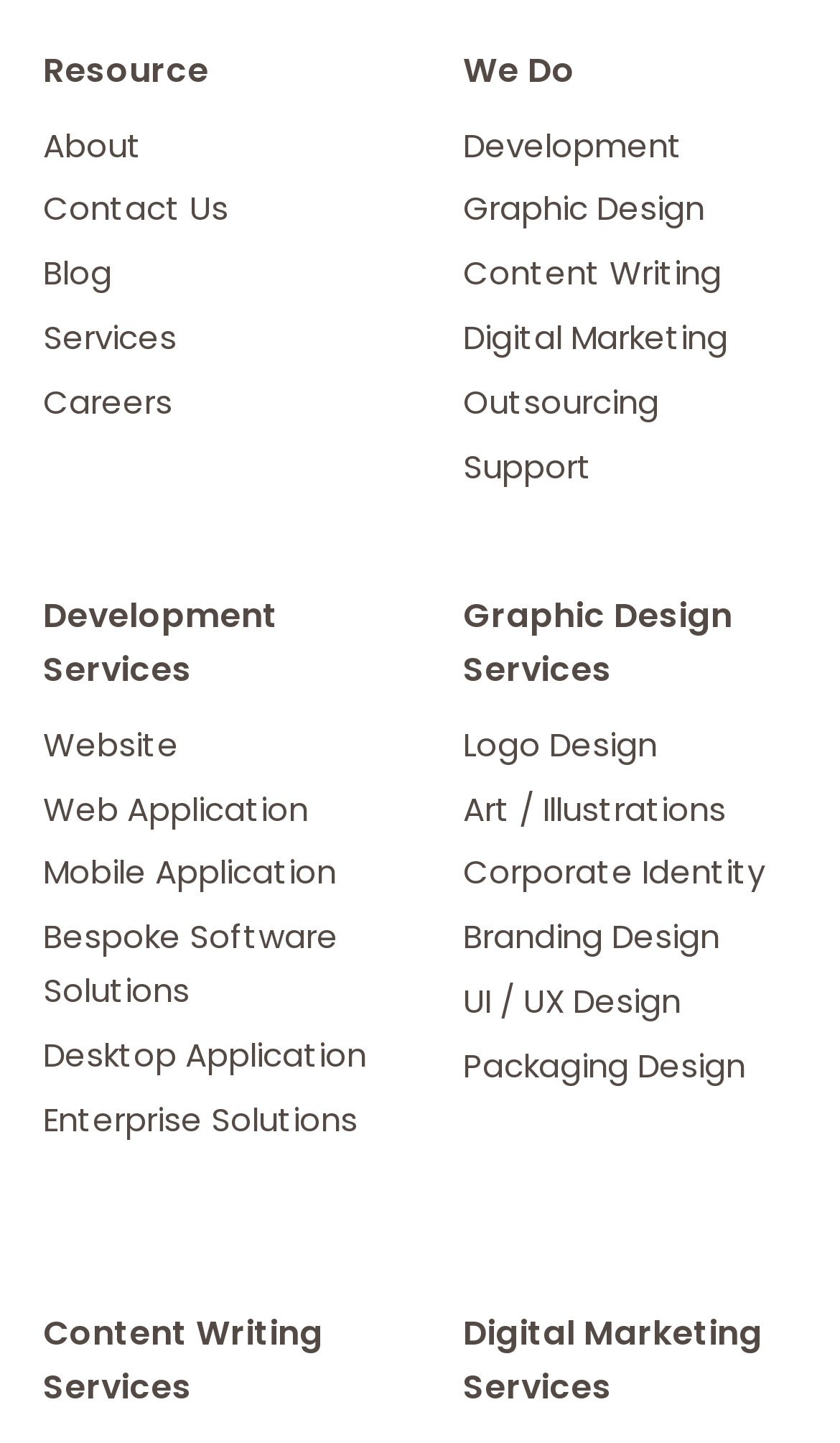Could you determine the bounding box coordinates of the clickable element to complete the instruction: "Click on Resource"? Provide the coordinates as four float numbers between 0 and 1, i.e., [left, top, right, bottom].

[0.051, 0.032, 0.249, 0.064]